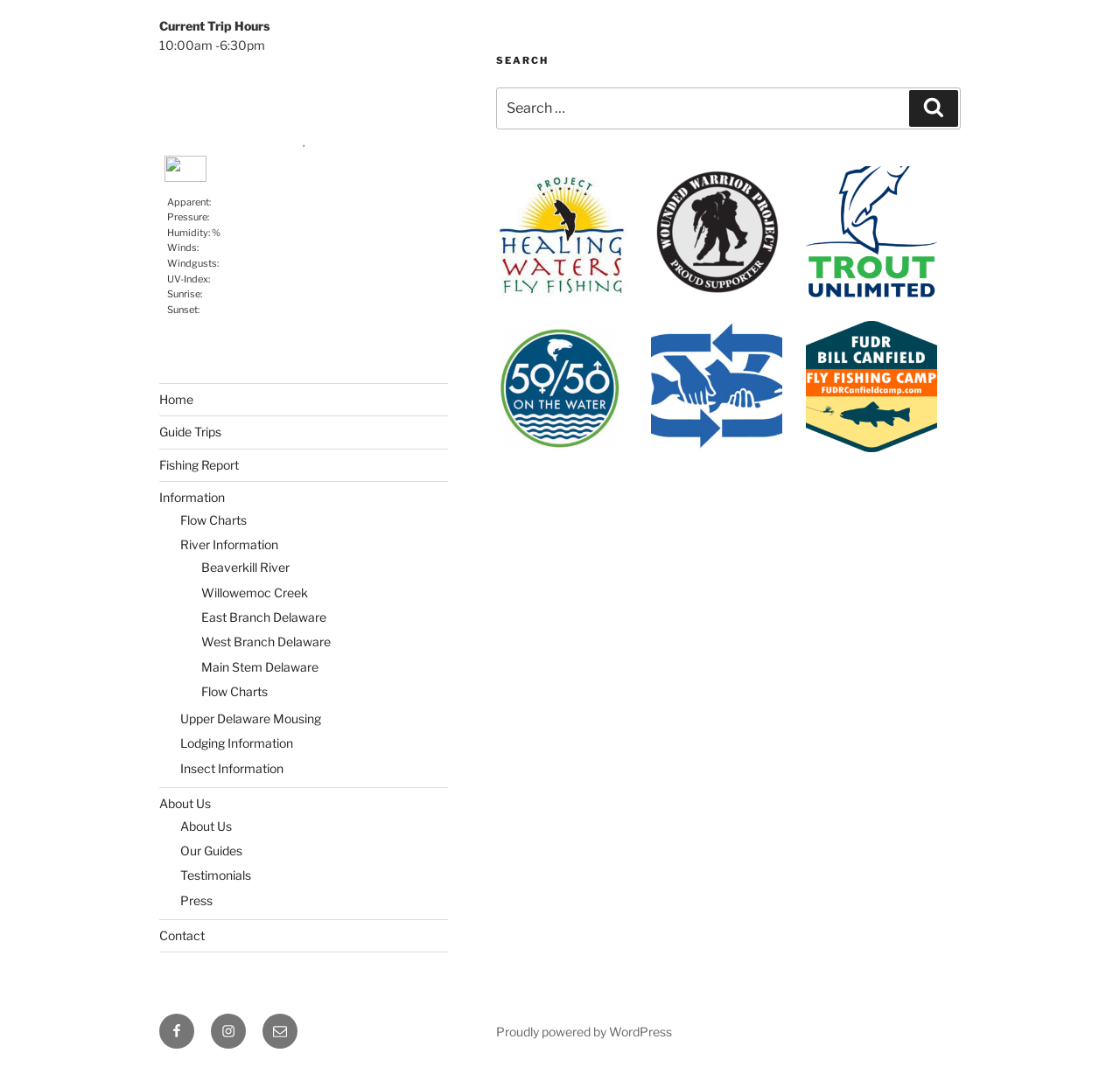Identify the bounding box coordinates for the region to click in order to carry out this instruction: "Contact us". Provide the coordinates using four float numbers between 0 and 1, formatted as [left, top, right, bottom].

[0.142, 0.864, 0.183, 0.878]